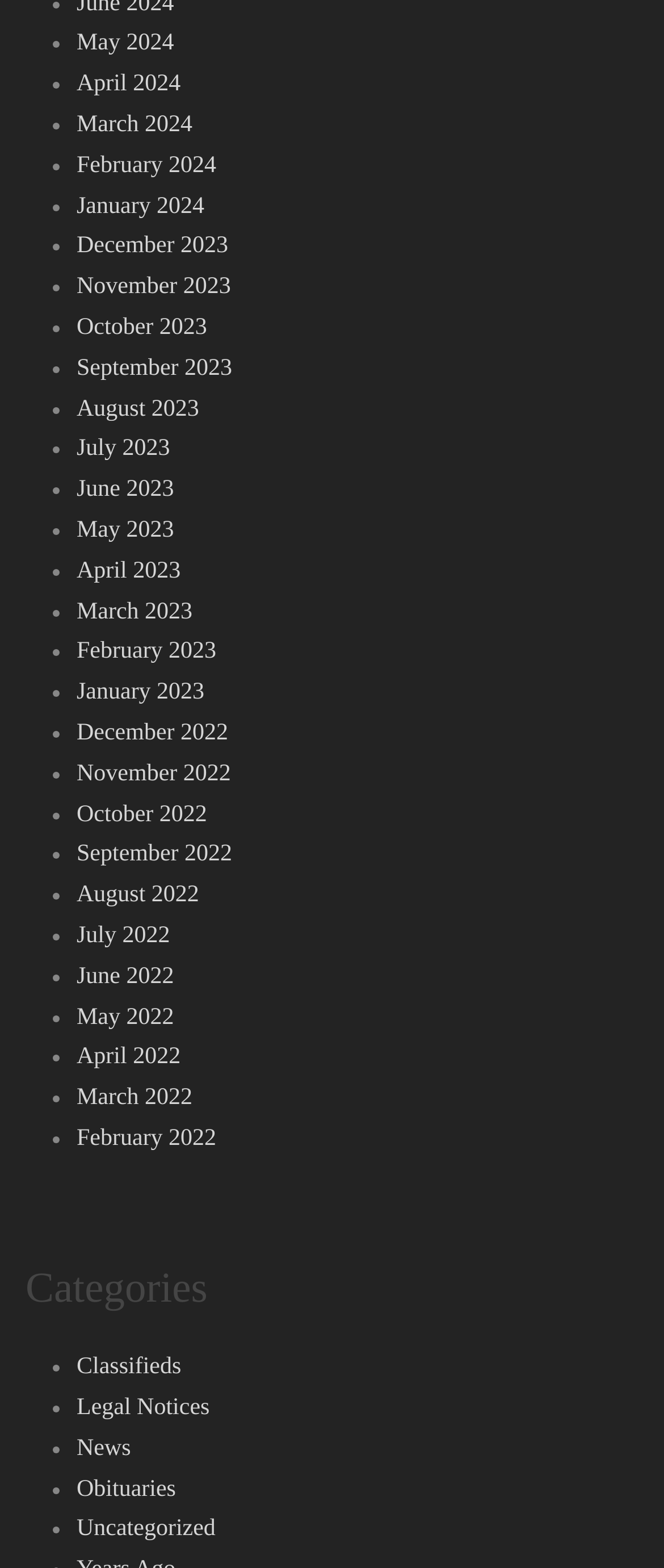Based on the image, please elaborate on the answer to the following question:
How many months are listed on the webpage?

I counted the number of links on the webpage, each representing a month, and found that there are 24 months listed, ranging from May 2024 to December 2022.